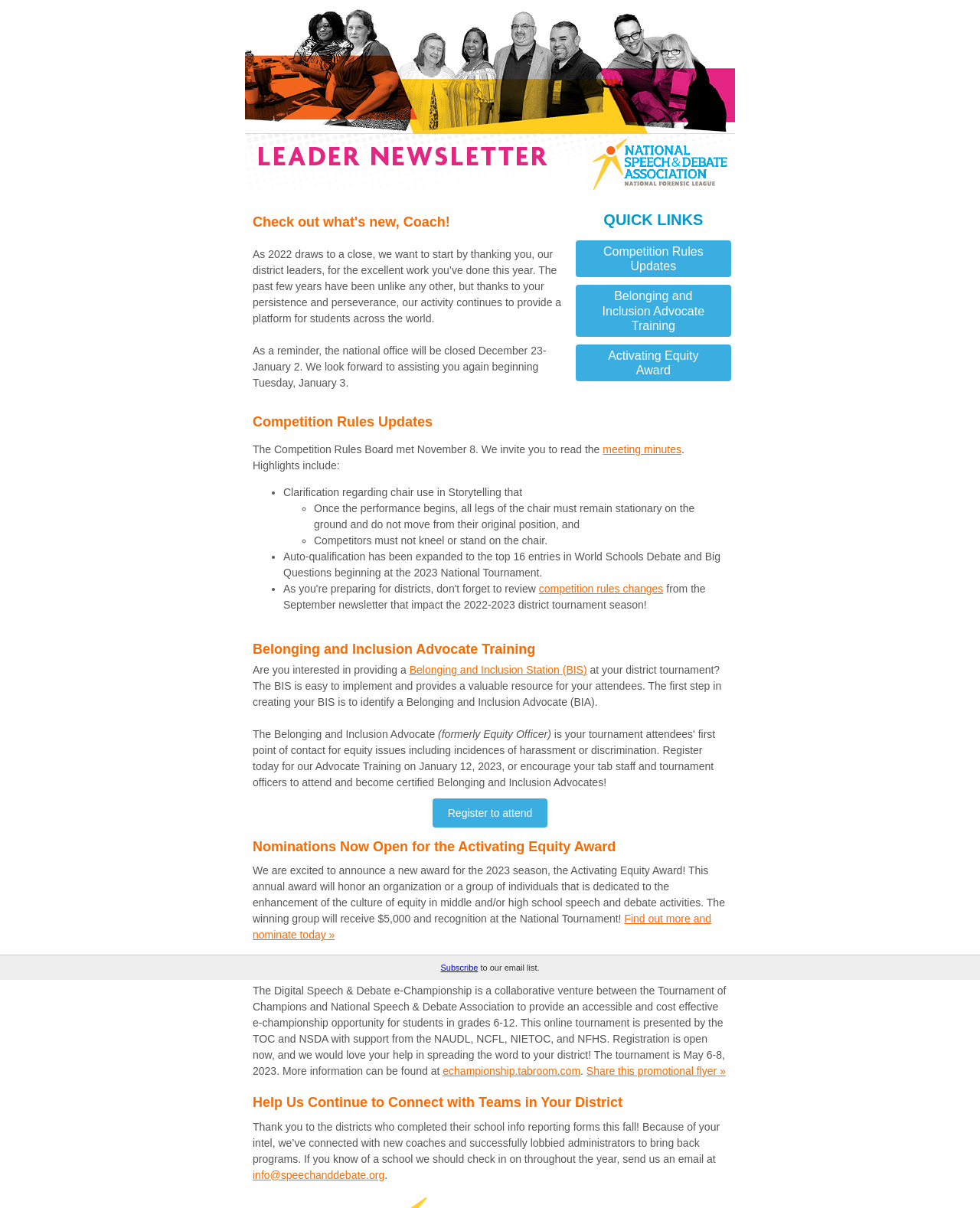Determine the bounding box coordinates for the area that needs to be clicked to fulfill this task: "Find out more about the Activating Equity Award". The coordinates must be given as four float numbers between 0 and 1, i.e., [left, top, right, bottom].

[0.258, 0.756, 0.726, 0.779]